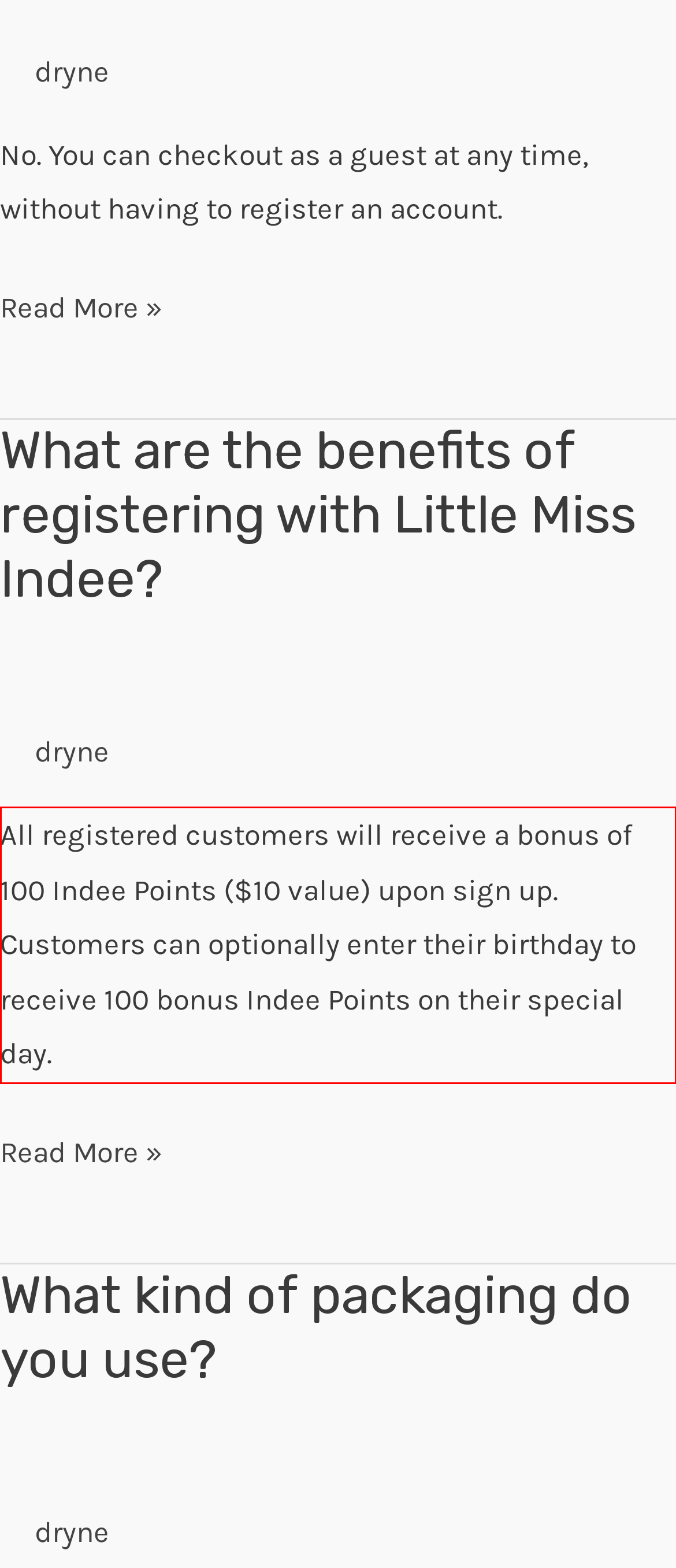From the given screenshot of a webpage, identify the red bounding box and extract the text content within it.

All registered customers will receive a bonus of 100 Indee Points ($10 value) upon sign up. Customers can optionally enter their birthday to receive 100 bonus Indee Points on their special day.